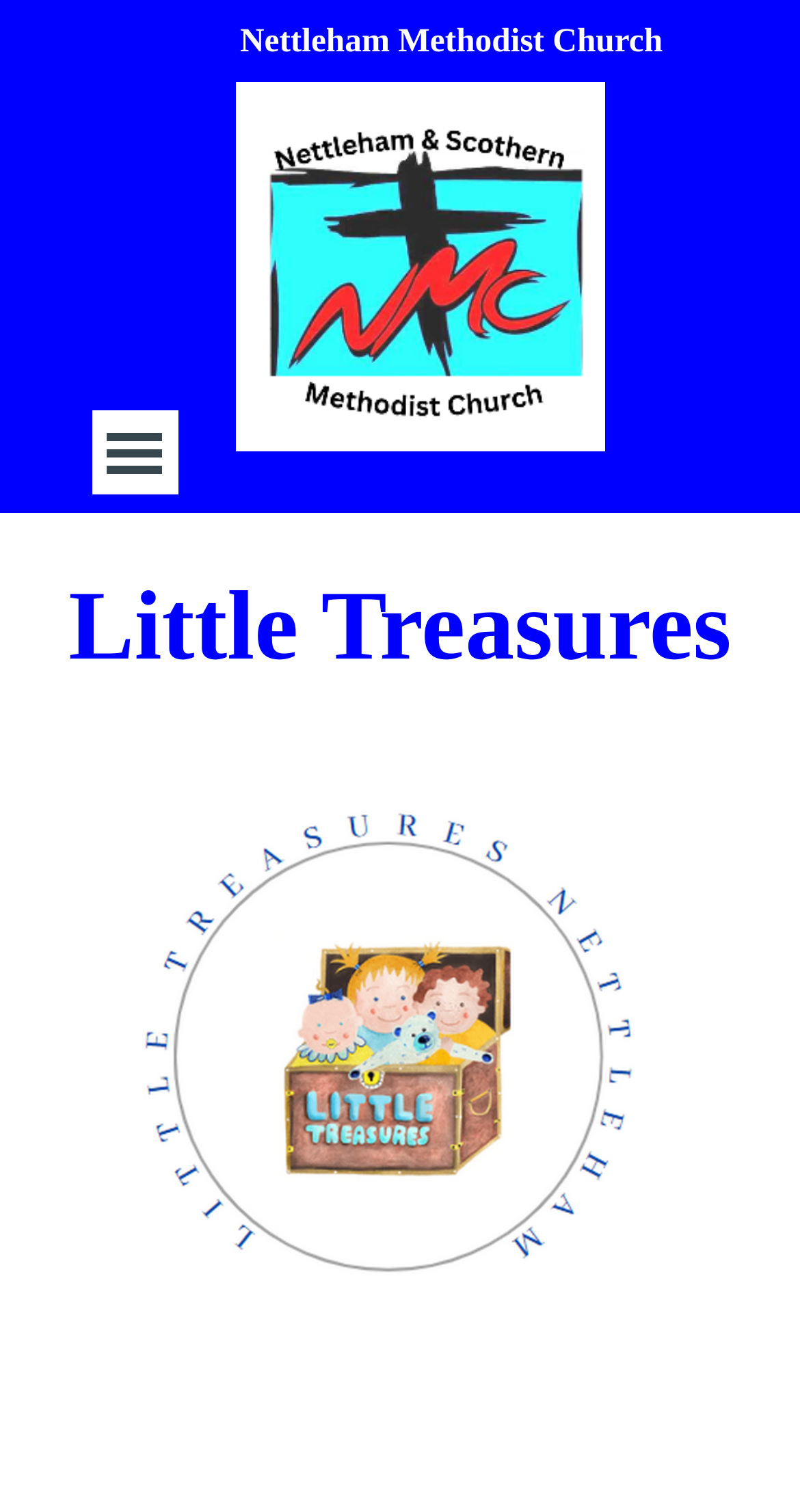Bounding box coordinates are specified in the format (top-left x, top-left y, bottom-right x, bottom-right y). All values are floating point numbers bounded between 0 and 1. Please provide the bounding box coordinate of the region this sentence describes: parent_node: Little Treasures

[0.0, 0.339, 0.028, 0.985]